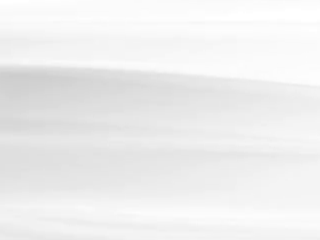What topic might the image relate to?
Please answer the question with as much detail as possible using the screenshot.

The caption suggests that the image might relate to concepts of laundry or organization, as the serene backdrop could complement discussions about efficient laundry practices or the challenges of limited space in laundry rooms, and maintaining an organized home environment.